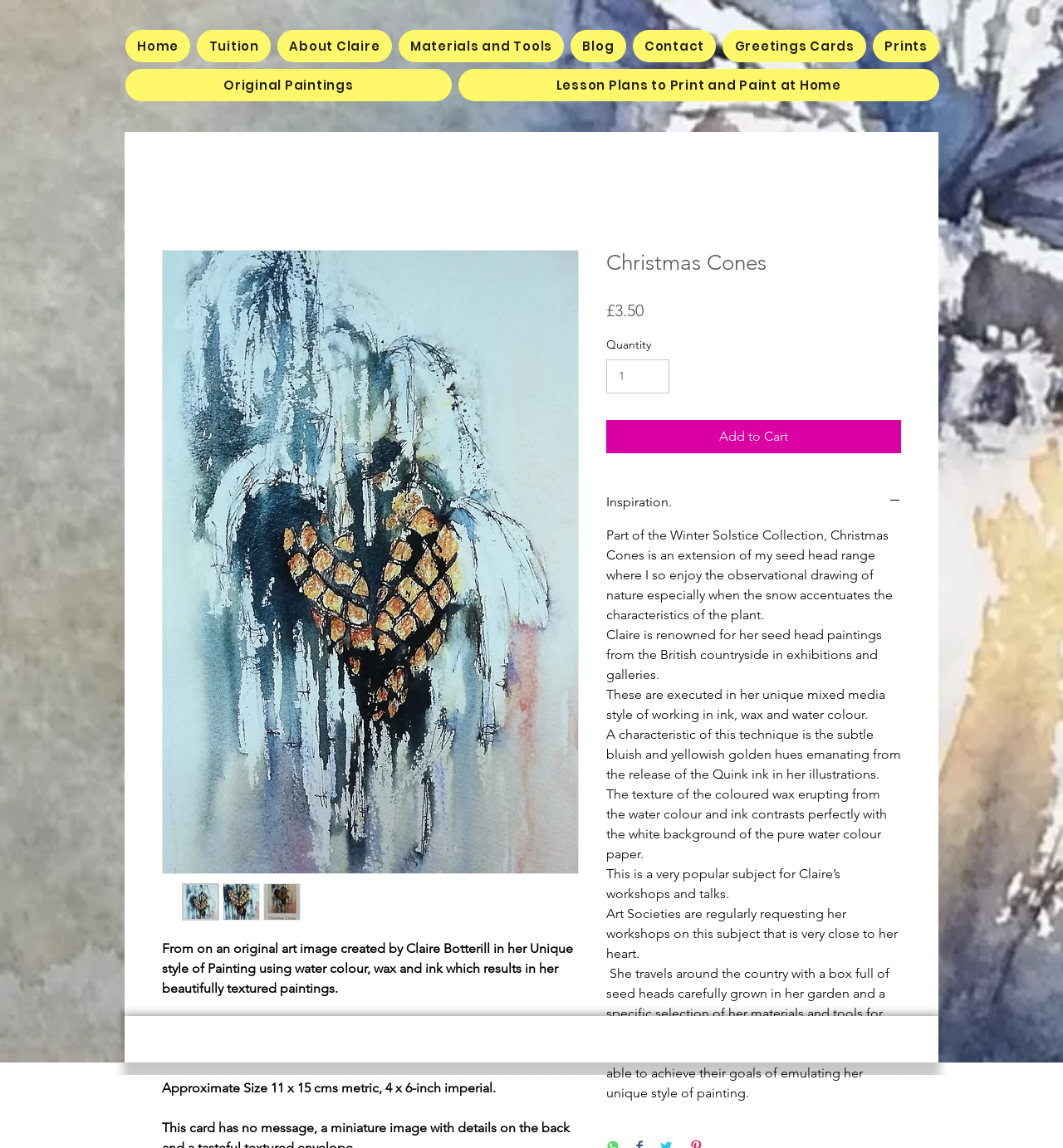Please identify the coordinates of the bounding box for the clickable region that will accomplish this instruction: "Change the Quantity".

[0.57, 0.313, 0.63, 0.343]